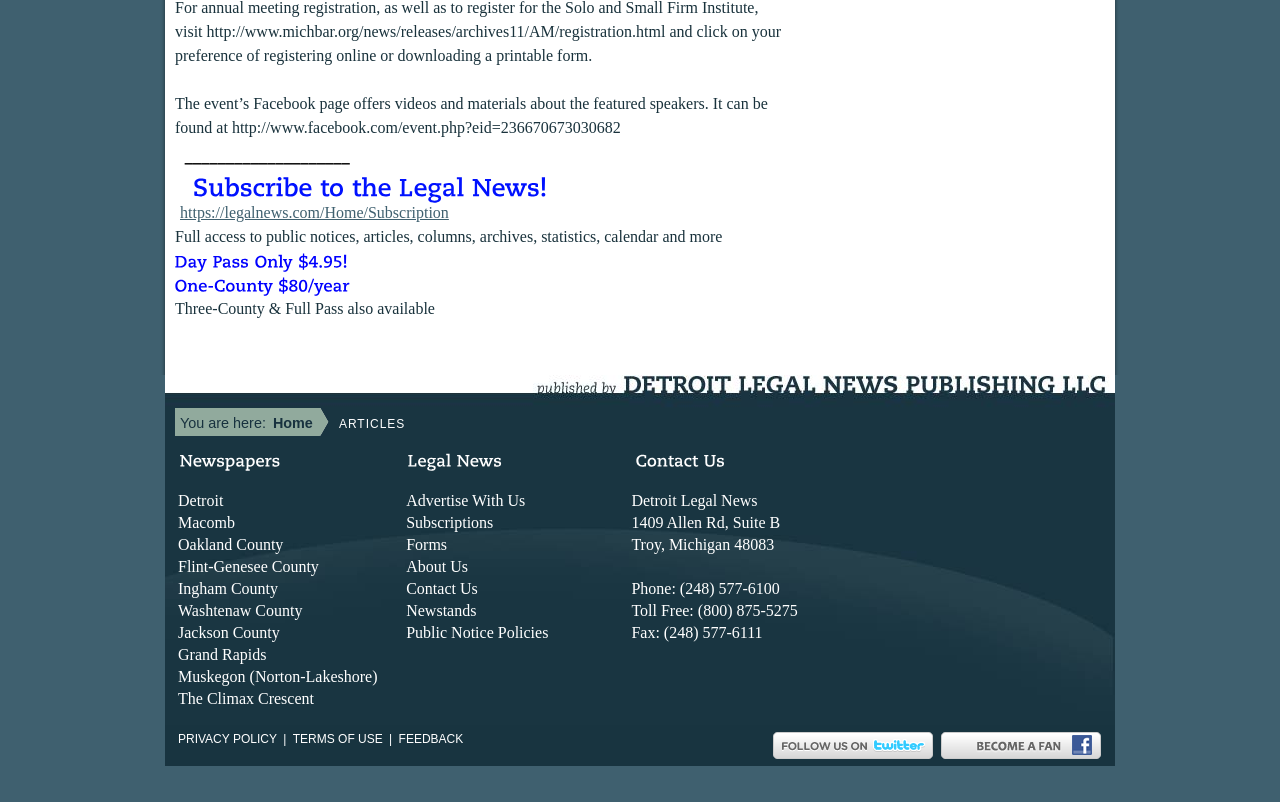Identify the bounding box coordinates of the clickable region required to complete the instruction: "Click the Facebook link". The coordinates should be given as four float numbers within the range of 0 and 1, i.e., [left, top, right, bottom].

[0.732, 0.91, 0.863, 0.955]